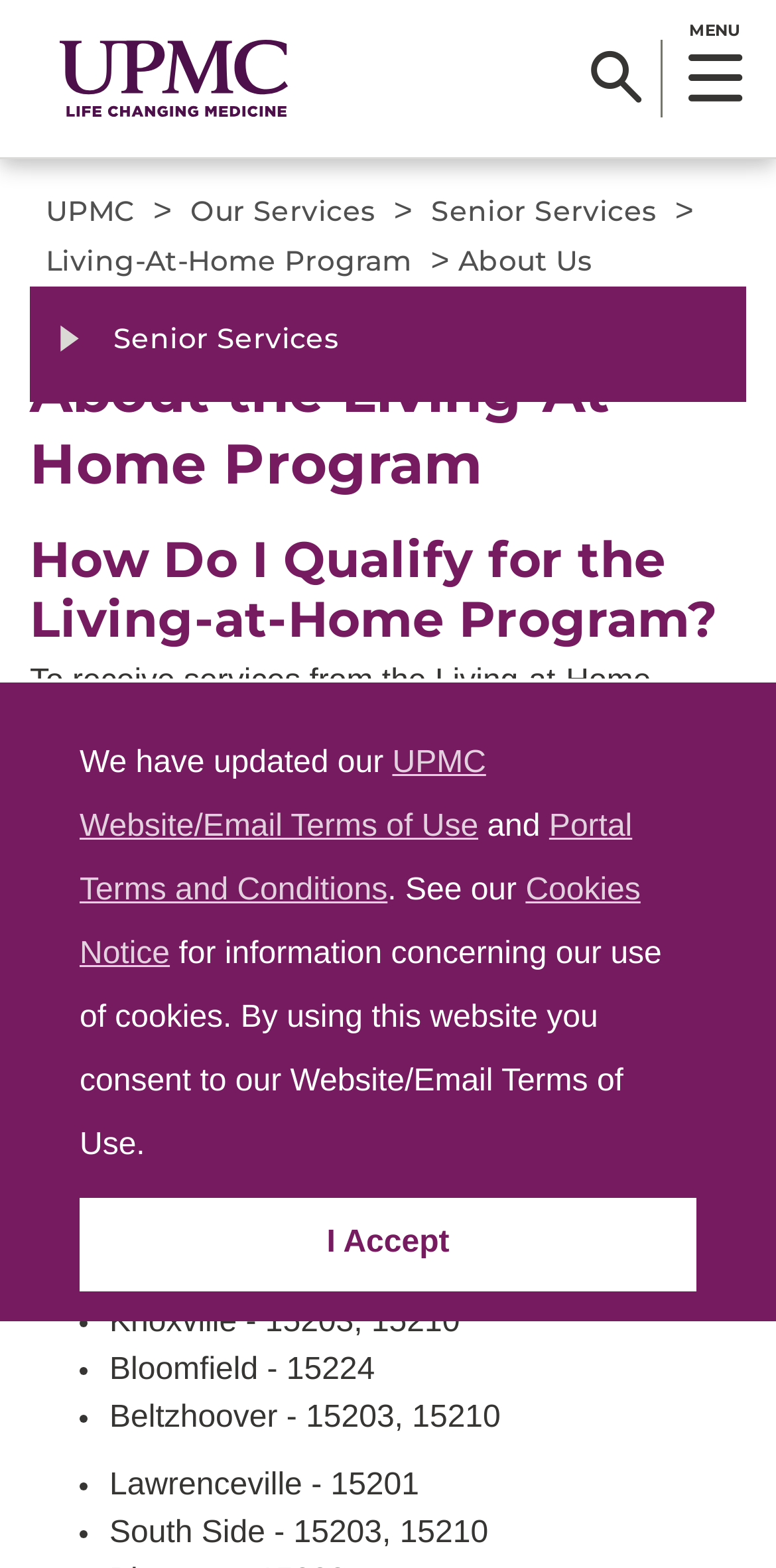Mark the bounding box of the element that matches the following description: "UPMC Website/Email Terms of Use".

[0.103, 0.476, 0.626, 0.538]